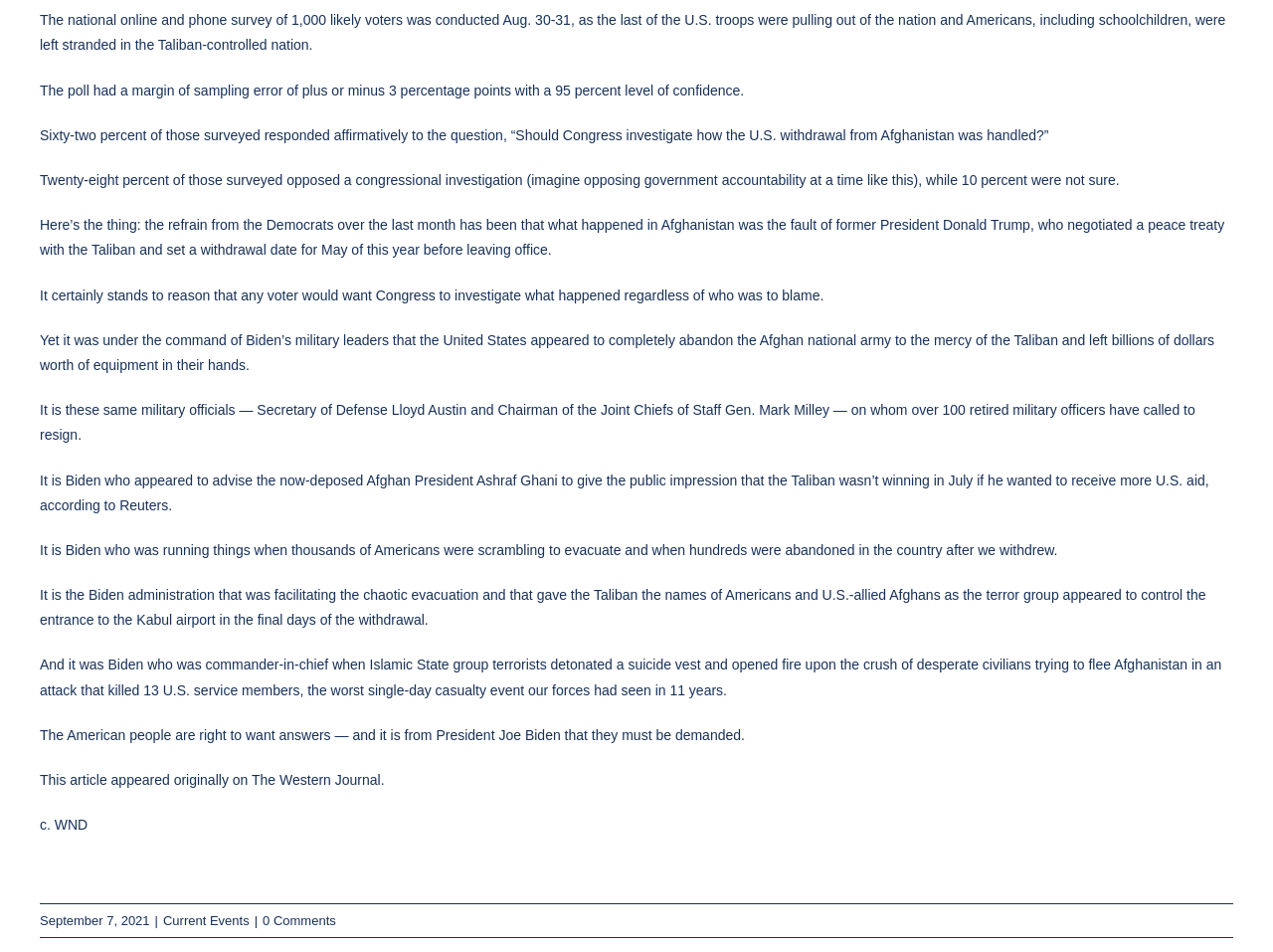What percentage of surveyed people supported a congressional investigation?
Give a thorough and detailed response to the question.

According to the text, 'Sixty-two percent of those surveyed responded affirmatively to the question, “Should Congress investigate how the U.S. withdrawal from Afghanistan was handled?”' This indicates that 62 percent of the people surveyed supported a congressional investigation.